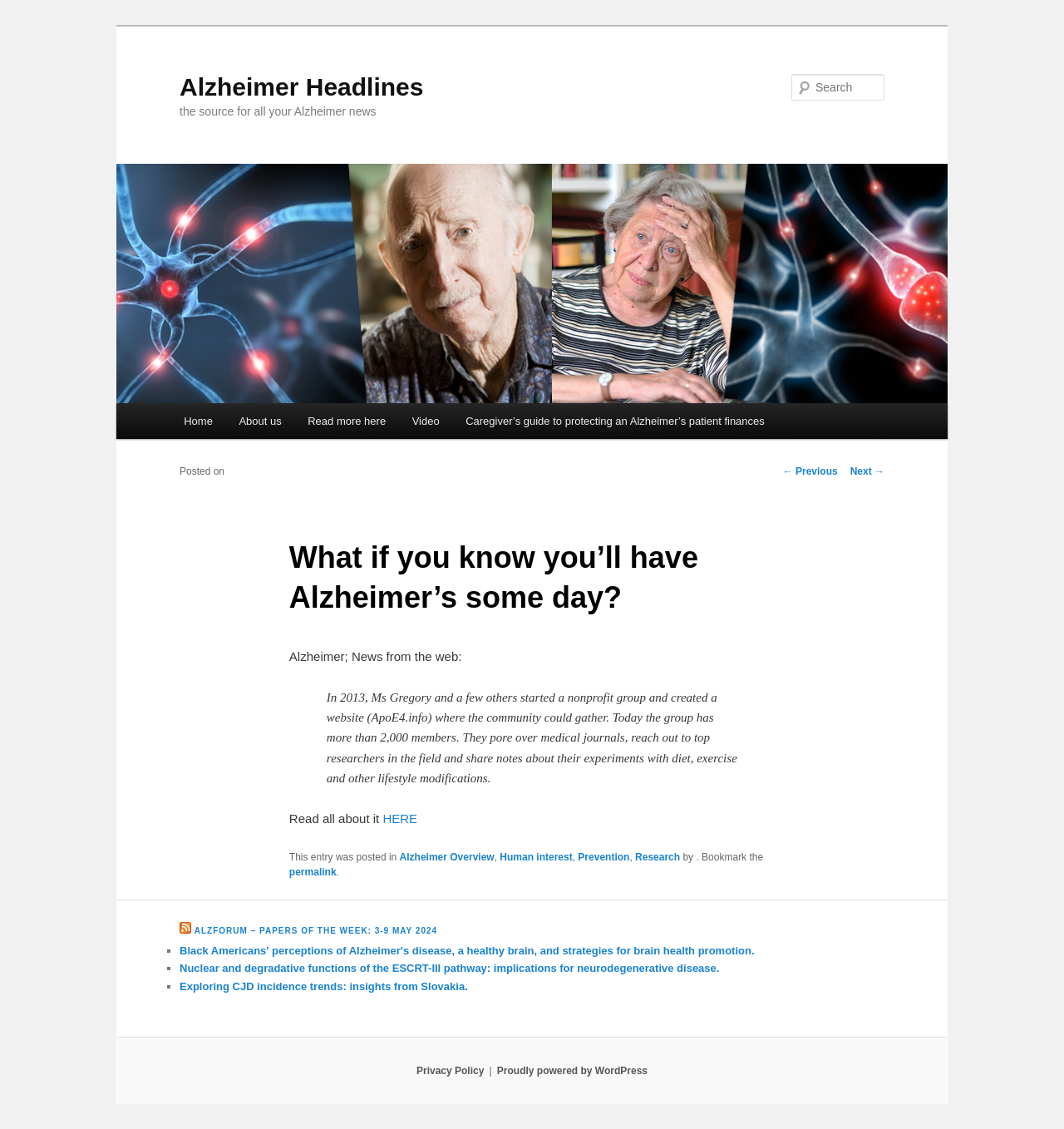Please reply to the following question using a single word or phrase: 
How many links are there in the main menu?

5